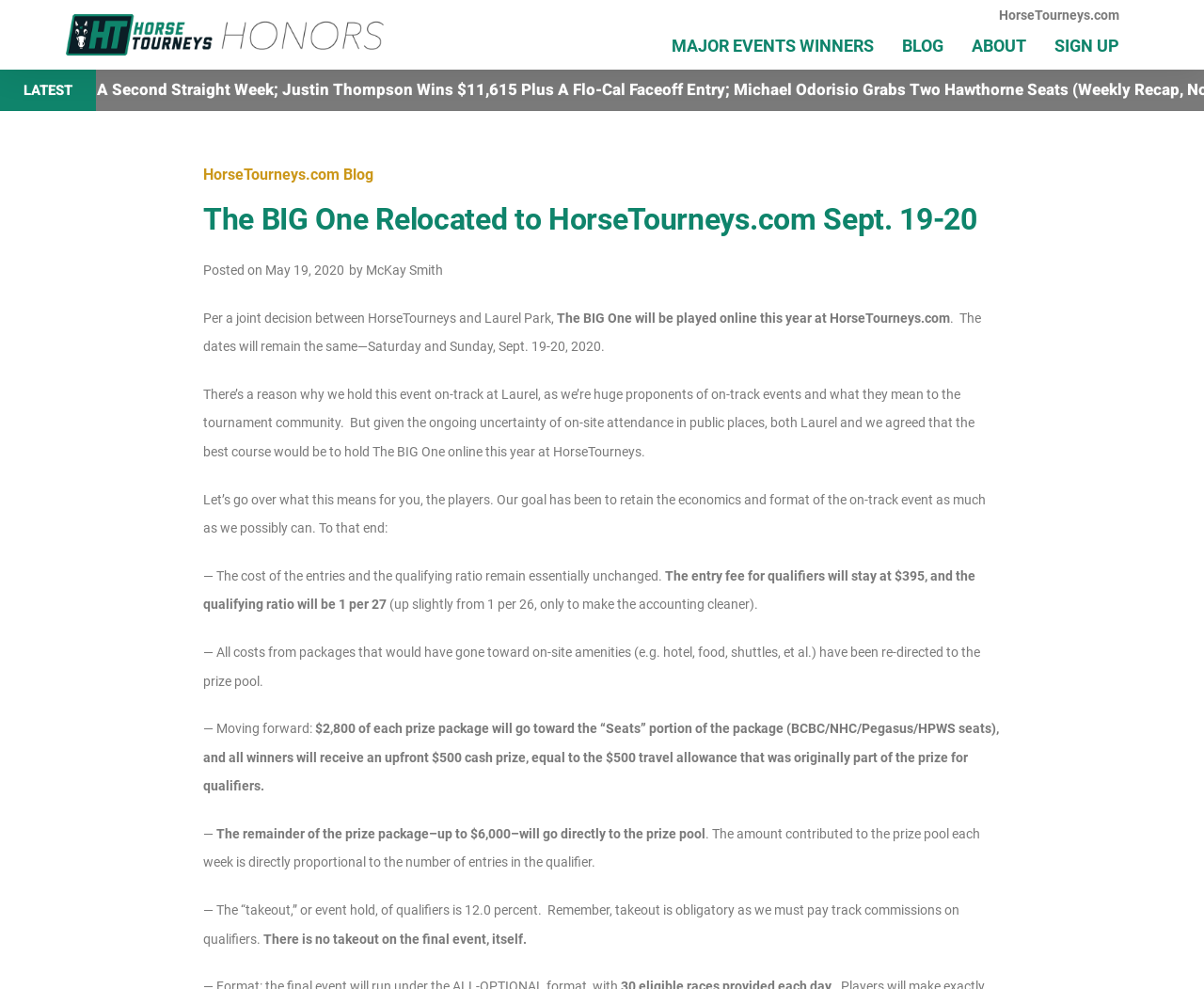Find the bounding box coordinates for the HTML element described as: "About". The coordinates should consist of four float values between 0 and 1, i.e., [left, top, right, bottom].

[0.791, 0.022, 0.868, 0.07]